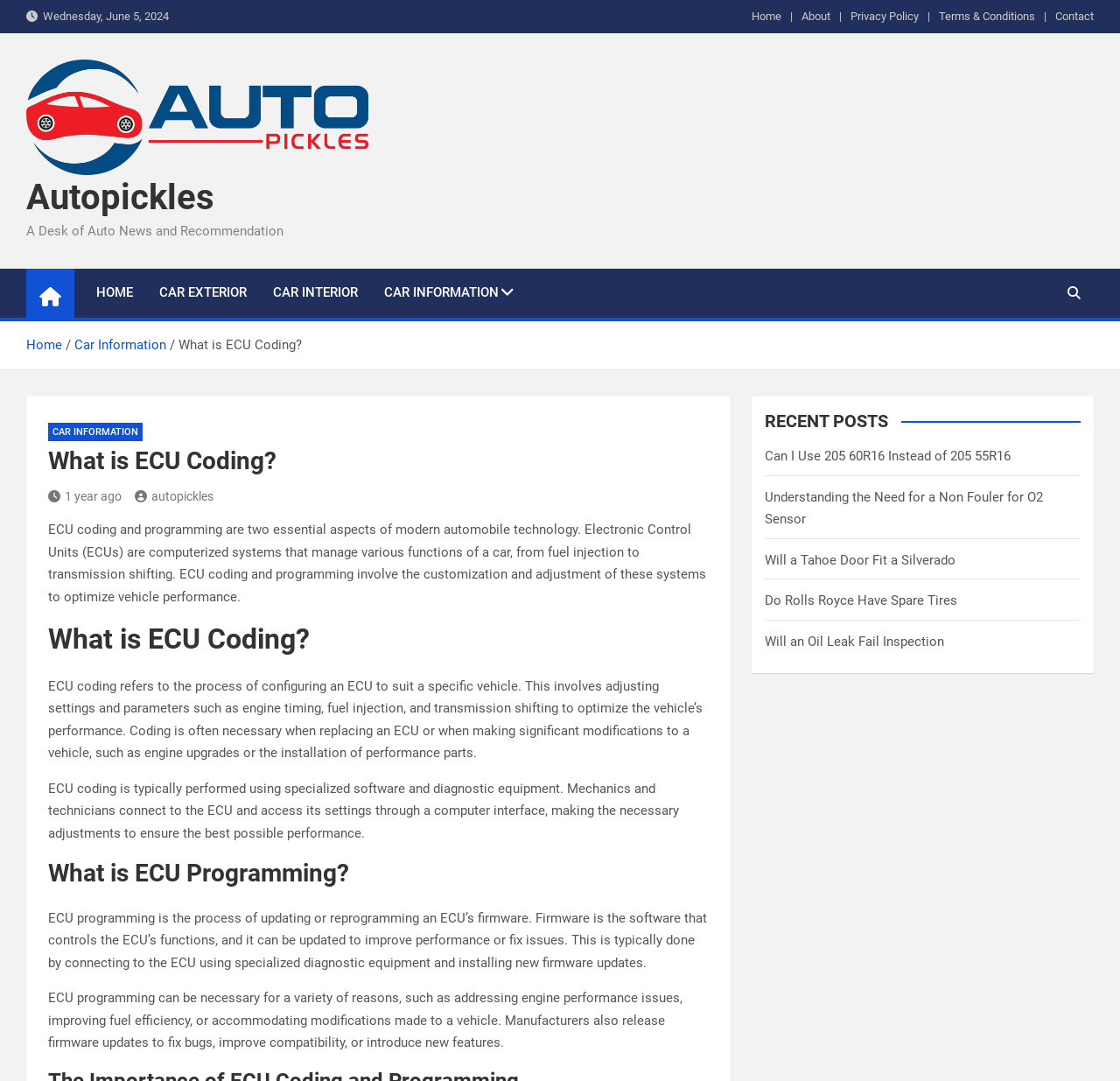Please find and report the bounding box coordinates of the element to click in order to perform the following action: "Click the 'What is ECU Coding?' heading". The coordinates should be expressed as four float numbers between 0 and 1, in the format [left, top, right, bottom].

[0.043, 0.412, 0.633, 0.442]